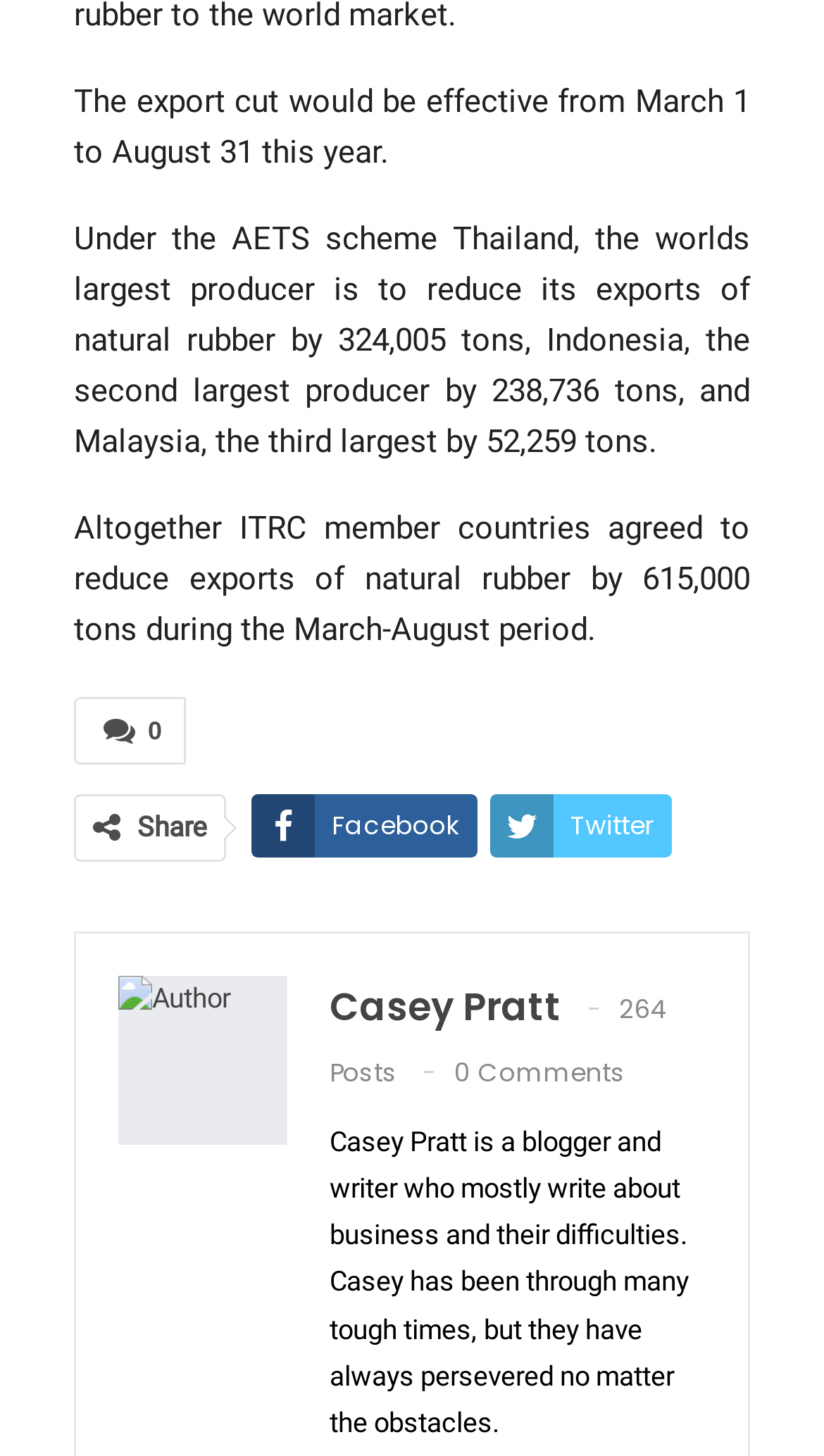Identify the bounding box coordinates of the region that needs to be clicked to carry out this instruction: "Share on WhatsApp". Provide these coordinates as four float numbers ranging from 0 to 1, i.e., [left, top, right, bottom].

[0.603, 0.601, 0.887, 0.644]